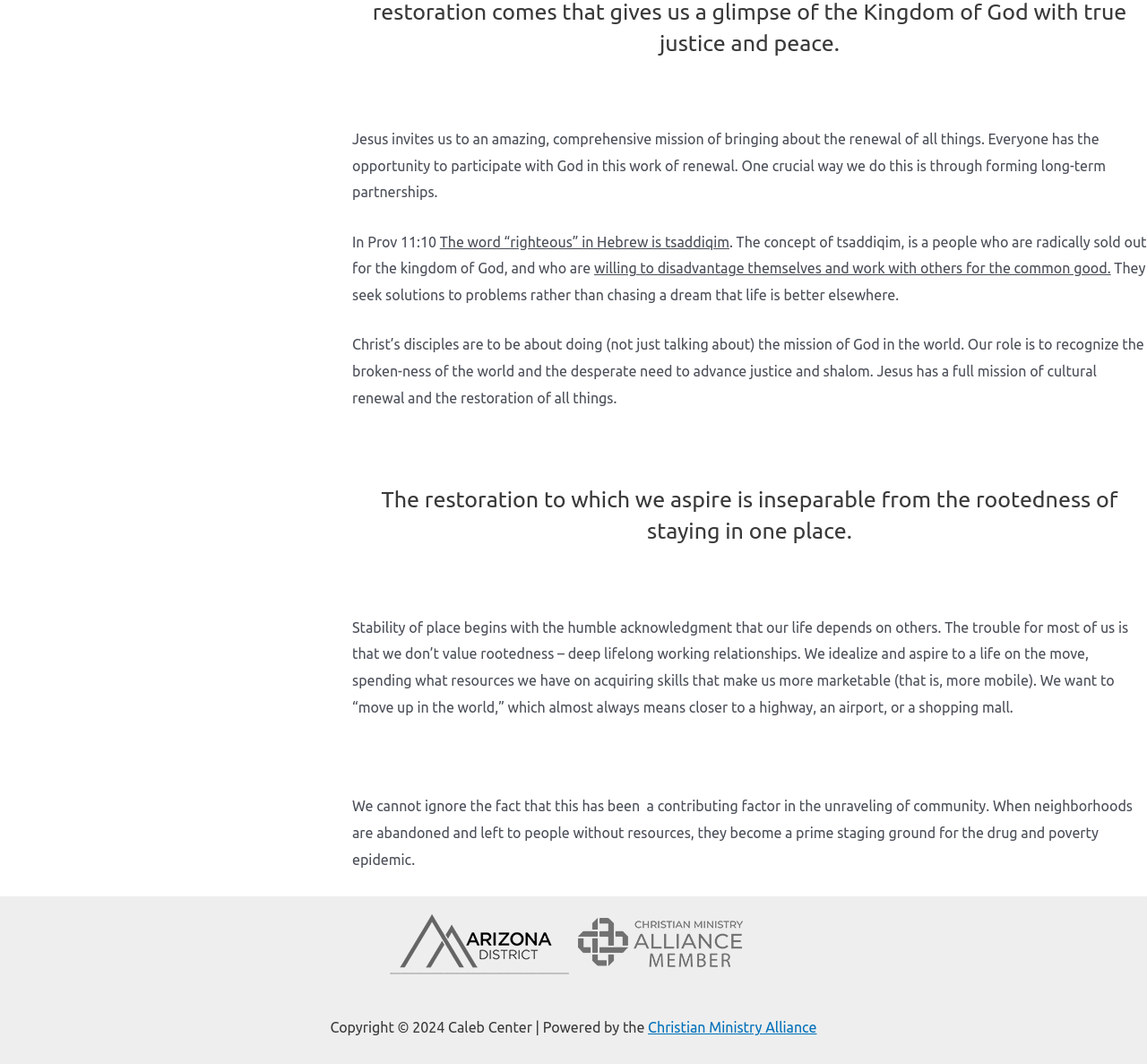Give a one-word or one-phrase response to the question: 
What is the main theme of the webpage?

Christian mission